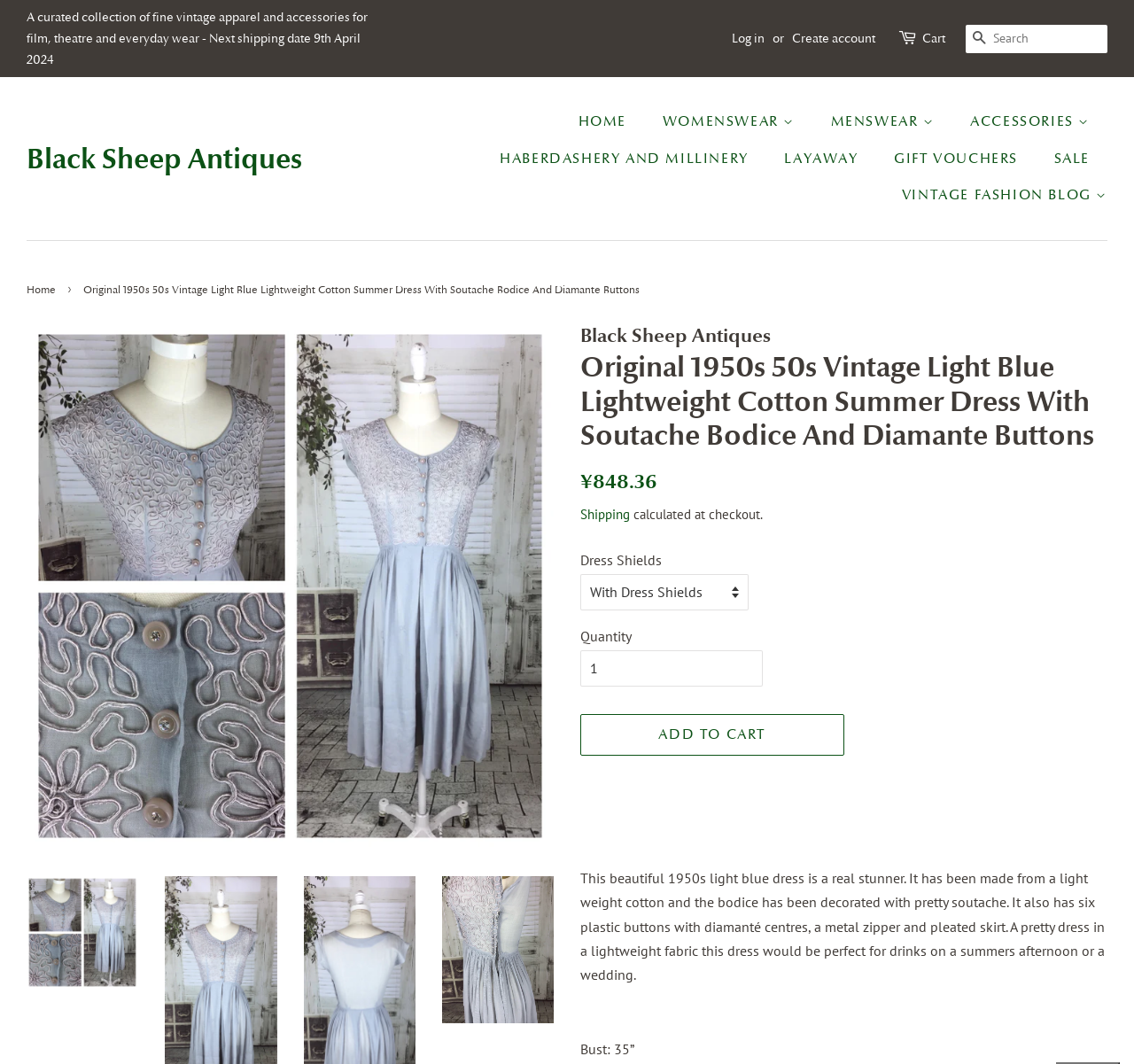Please identify the bounding box coordinates of the element that needs to be clicked to execute the following command: "Add the dress to cart". Provide the bounding box using four float numbers between 0 and 1, formatted as [left, top, right, bottom].

[0.512, 0.671, 0.744, 0.71]